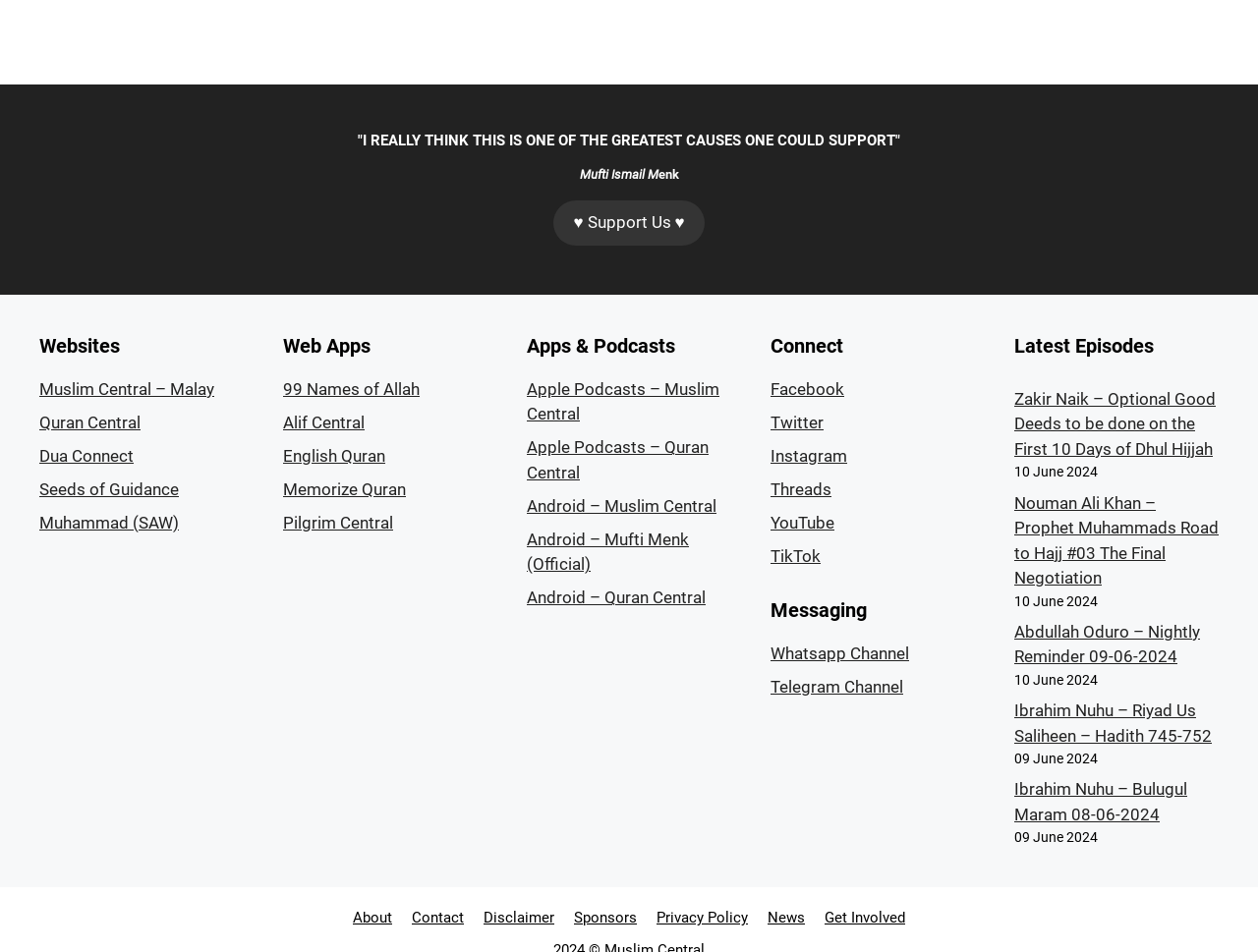Return the bounding box coordinates of the UI element that corresponds to this description: "Disclaimer". The coordinates must be given as four float numbers in the range of 0 and 1, [left, top, right, bottom].

[0.384, 0.955, 0.441, 0.973]